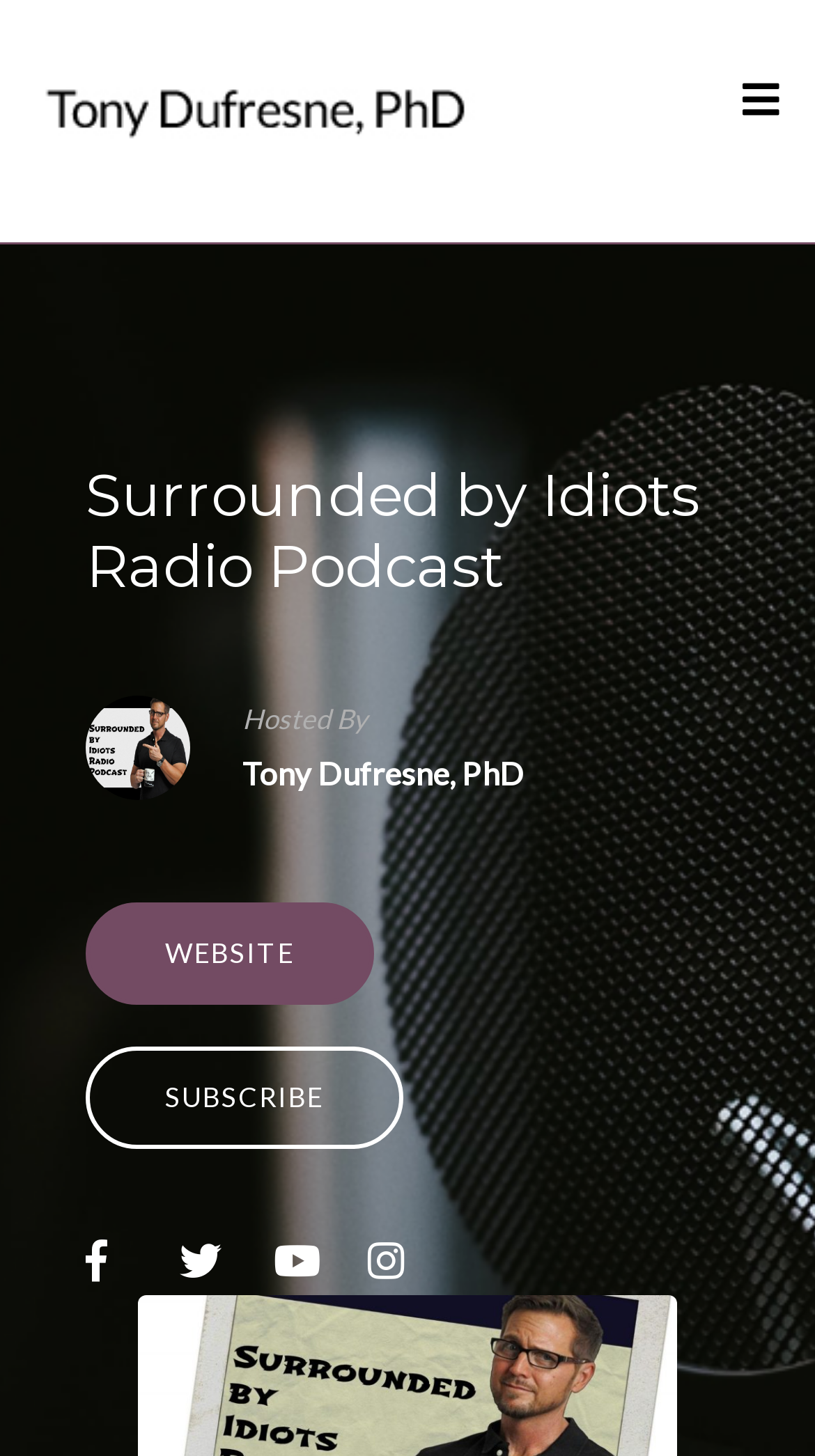Using floating point numbers between 0 and 1, provide the bounding box coordinates in the format (top-left x, top-left y, bottom-right x, bottom-right y). Locate the UI element described here: Website

[0.105, 0.619, 0.459, 0.689]